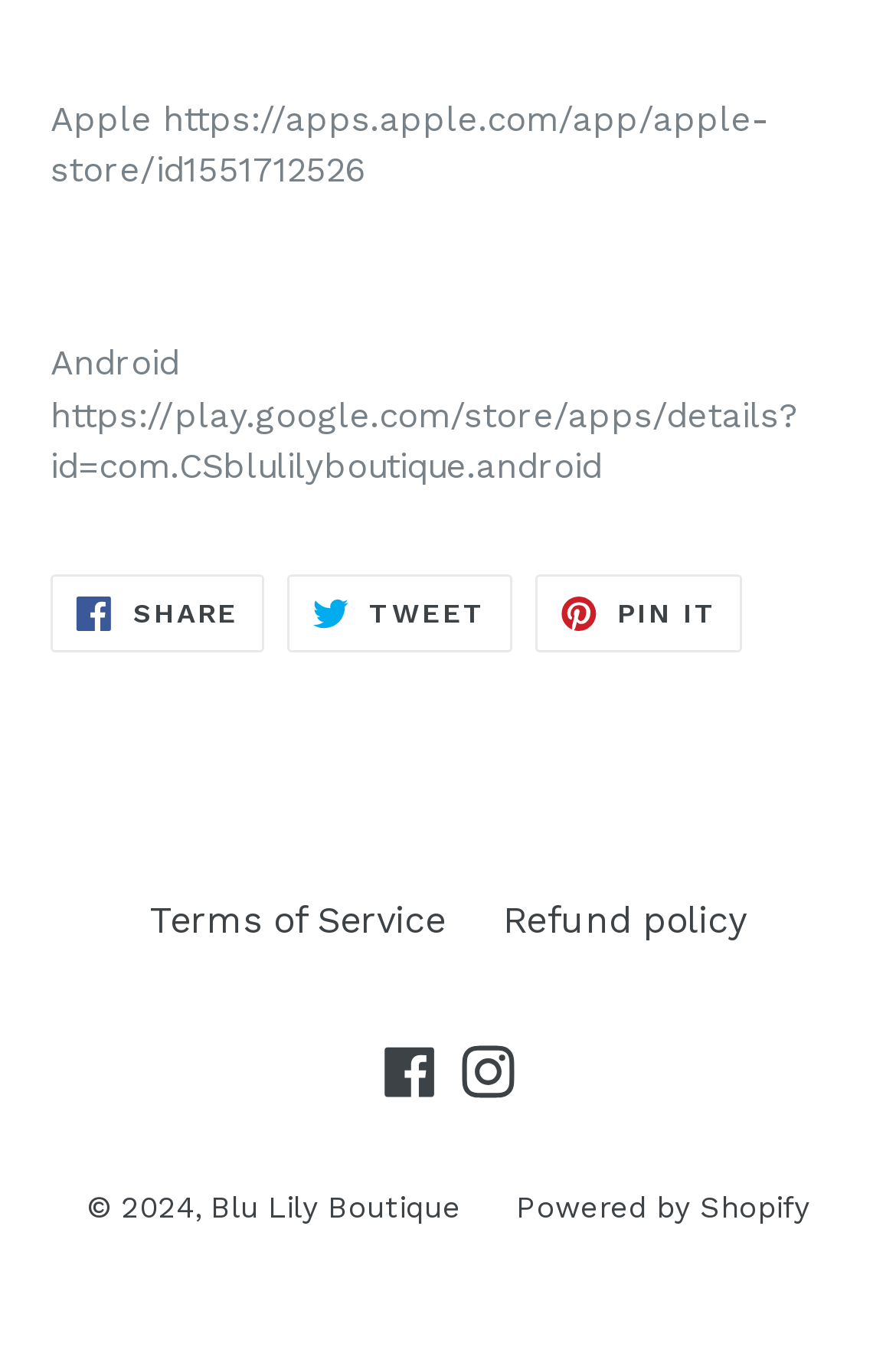Please locate the clickable area by providing the bounding box coordinates to follow this instruction: "Pin on Pinterest".

[0.596, 0.422, 0.829, 0.479]